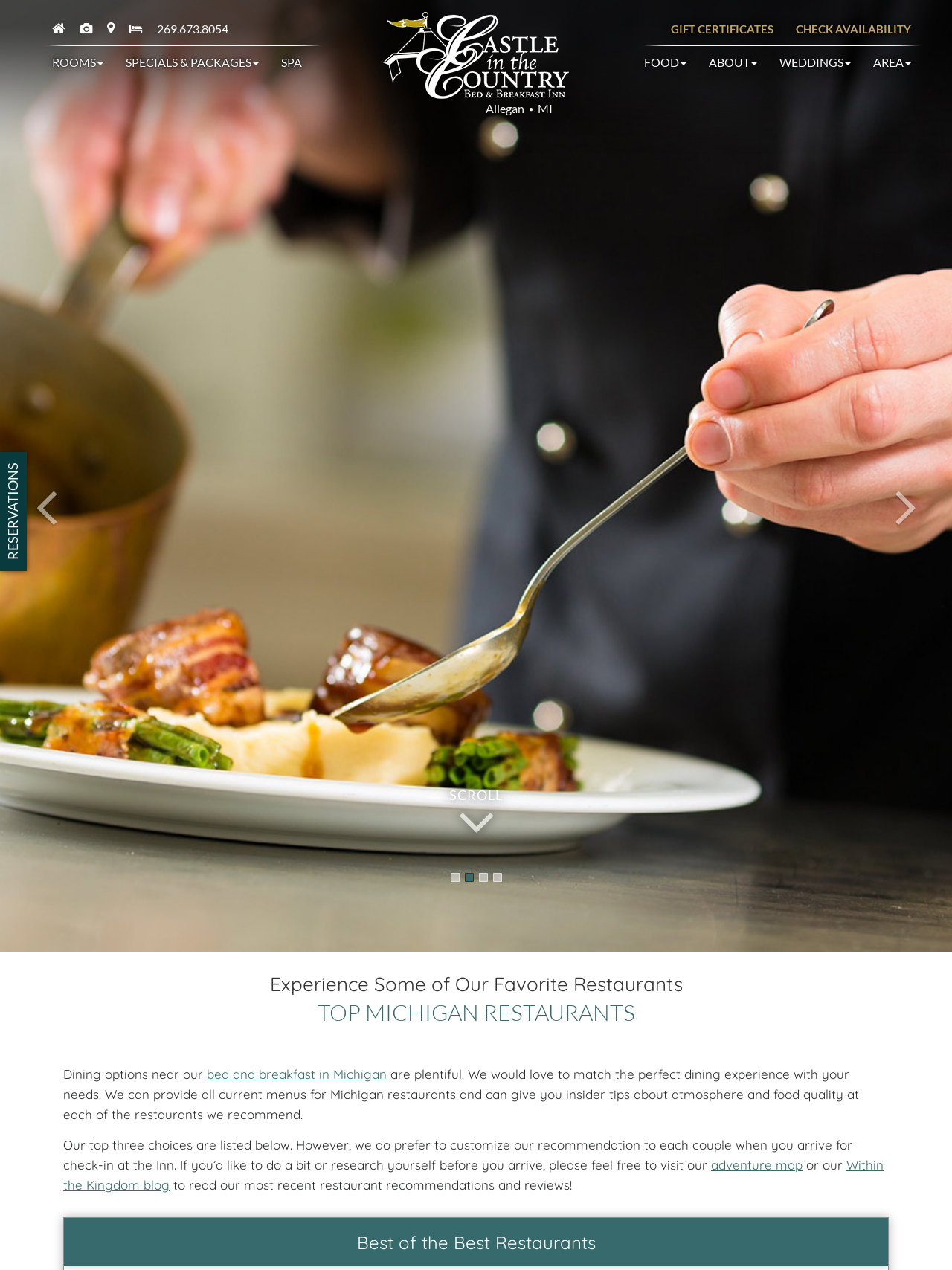Determine the bounding box coordinates of the UI element described below. Use the format (top-left x, top-left y, bottom-right x, bottom-right y) with floating point numbers between 0 and 1: Move carousel left

[0.0, 0.0, 0.1, 0.749]